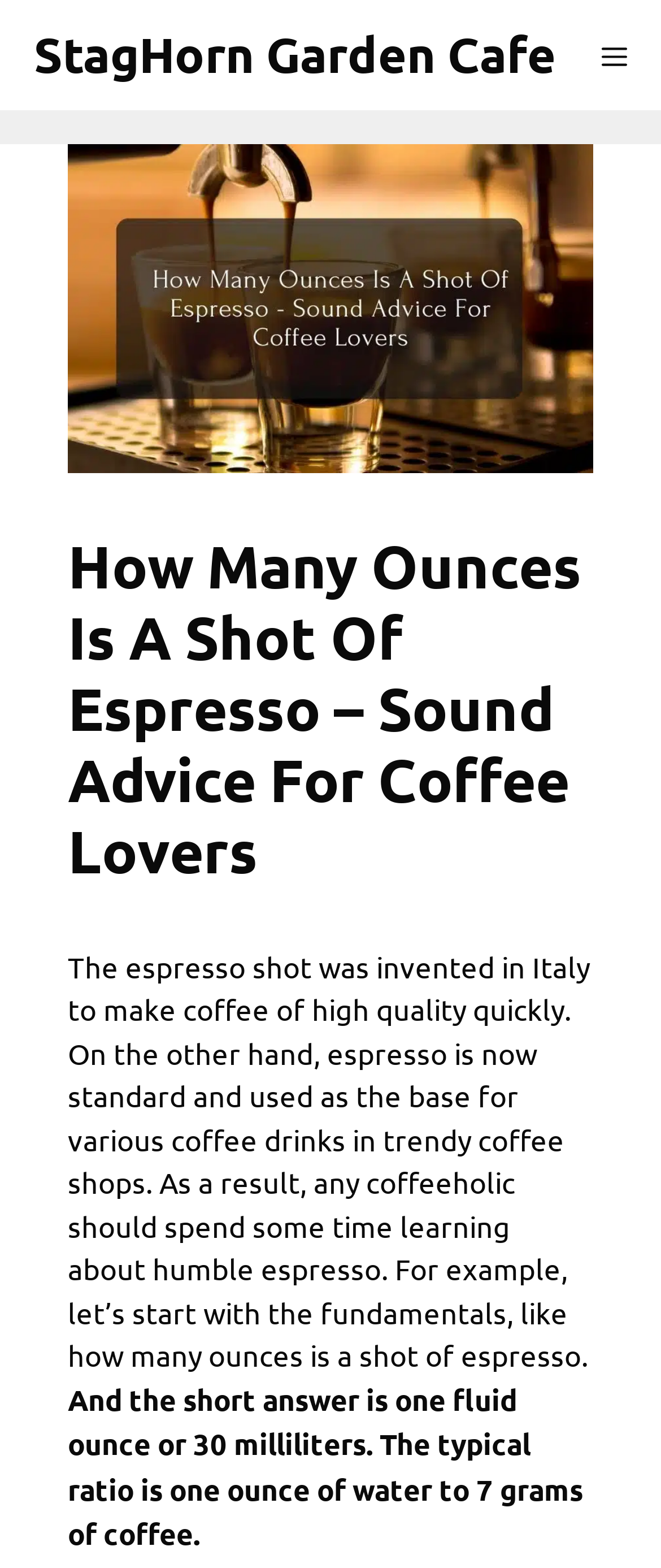Describe in detail what you see on the webpage.

The webpage is about espresso, specifically discussing its origin and basics. At the top left of the page, there is a link to "StagHorn Garden Cafe". Next to it, on the top right, is a button labeled "Menu" that controls a mobile menu. Below these elements, there is a large image that spans most of the width of the page, with a header that reads "Content" above it. 

The main content of the page is divided into sections, with a heading that matches the title of the page, "How Many Ounces Is A Shot Of Espresso – Sound Advice For Coffee Lovers". Below the heading, there is a paragraph of text that explains the history of espresso and its importance for coffee lovers. 

Further down, there are three blocks of text that provide more information about espresso. The first block asks a question, the second block provides a short answer, and the third block gives a more detailed explanation, including the typical ratio of water to coffee.